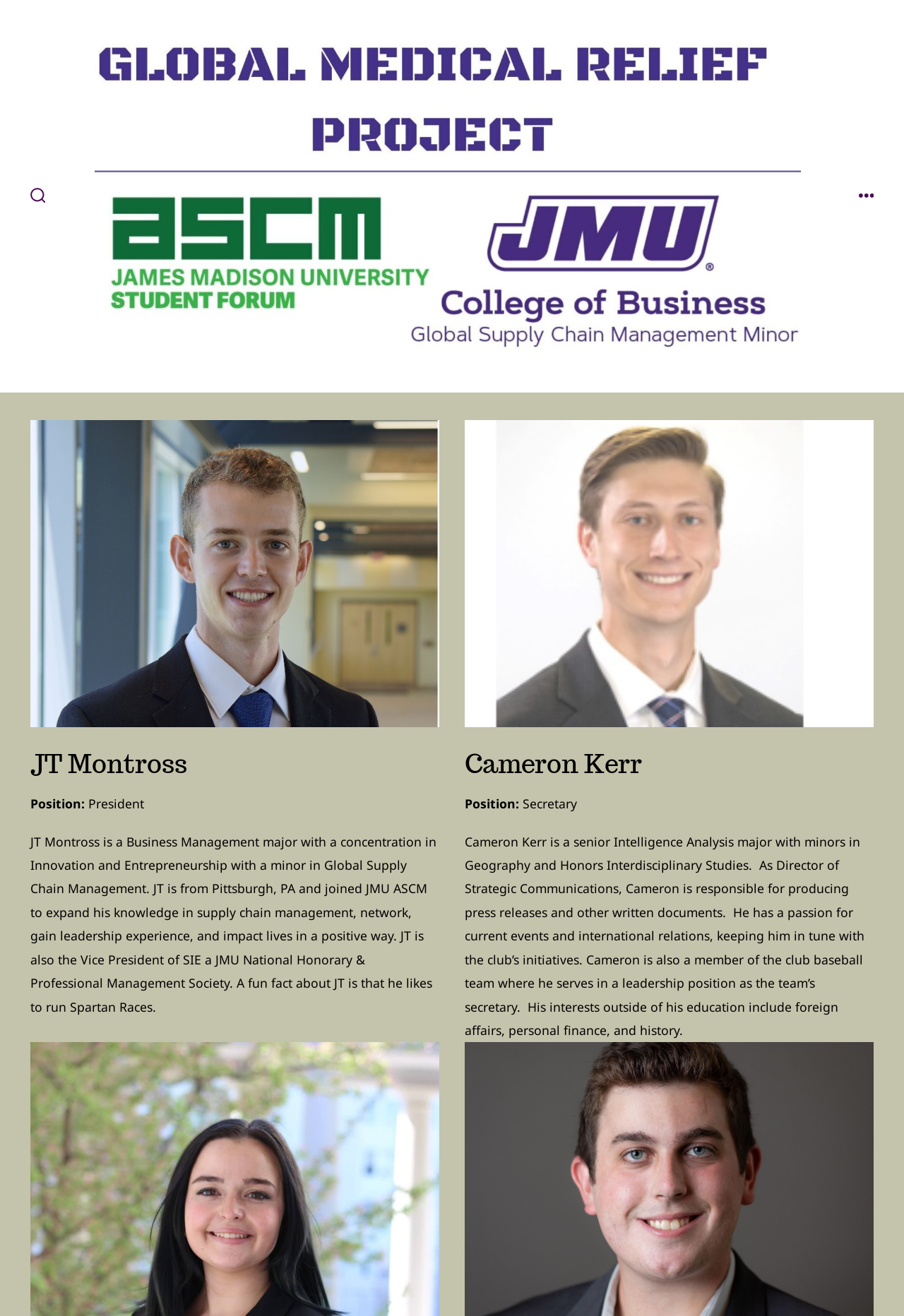What is JT Montross's position?
Carefully examine the image and provide a detailed answer to the question.

I can find this information by looking at the description of JT Montross, where it says 'Position: President', indicating that JT Montross holds the position of President.